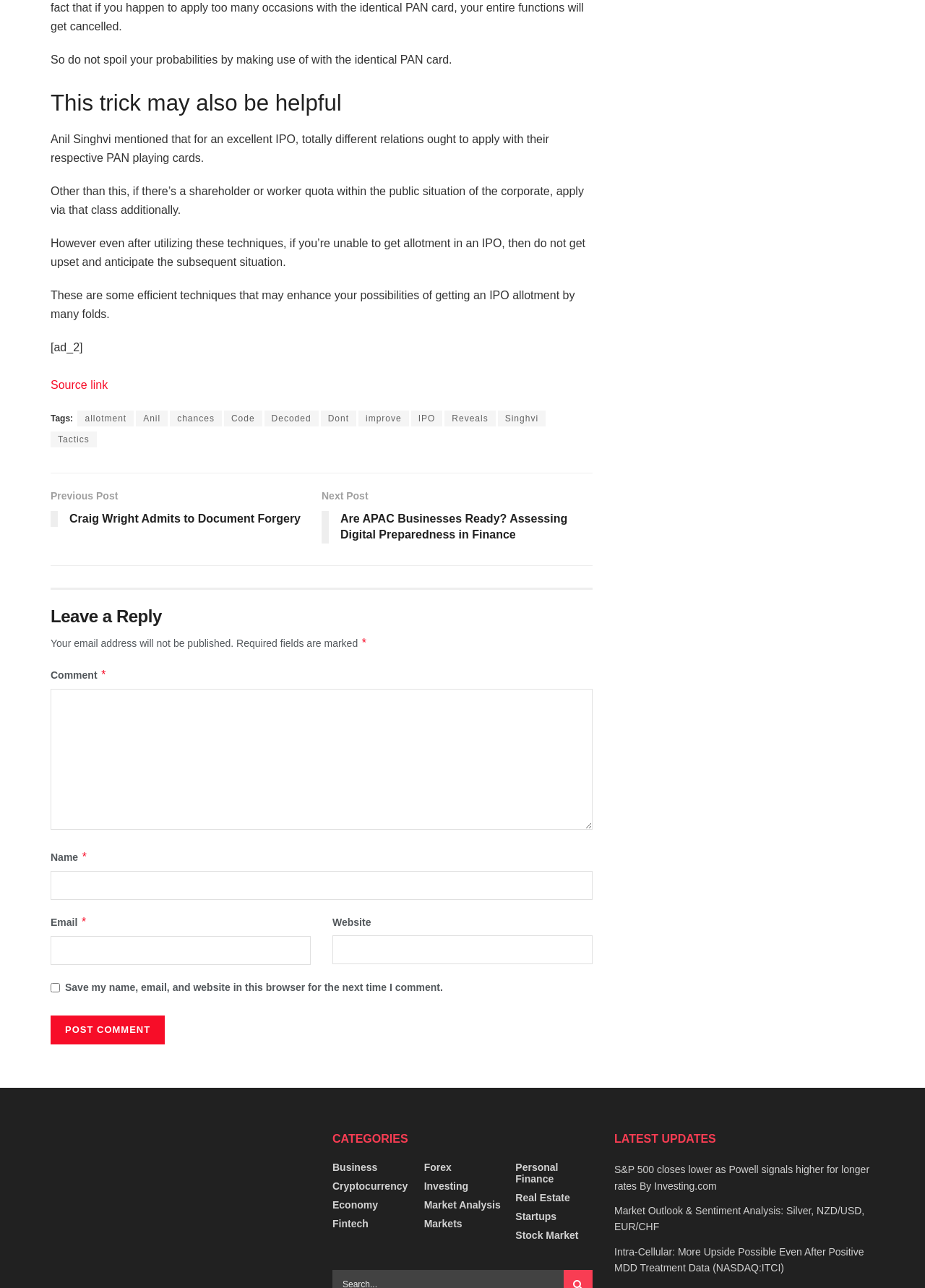Kindly determine the bounding box coordinates of the area that needs to be clicked to fulfill this instruction: "Select the 'Business' category".

[0.359, 0.902, 0.408, 0.911]